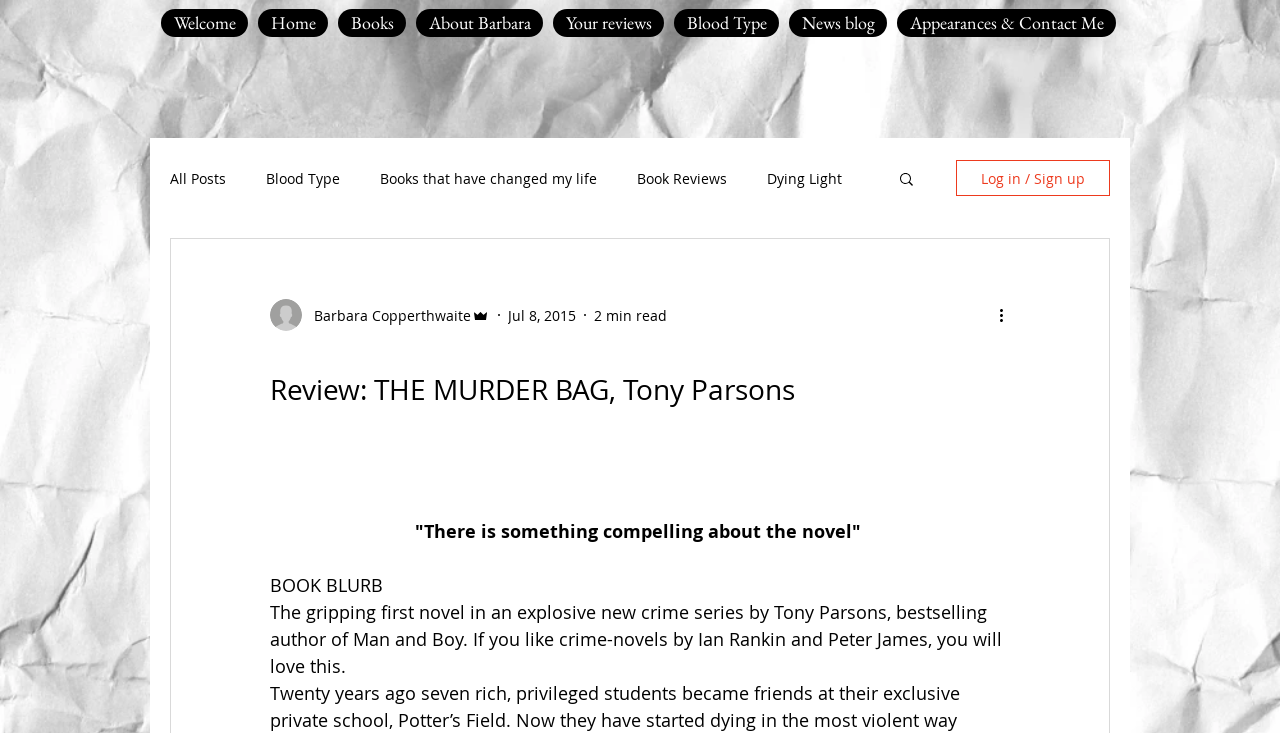Provide the bounding box coordinates of the HTML element this sentence describes: "Her Last Secret". The bounding box coordinates consist of four float numbers between 0 and 1, i.e., [left, top, right, bottom].

[0.164, 0.448, 0.243, 0.474]